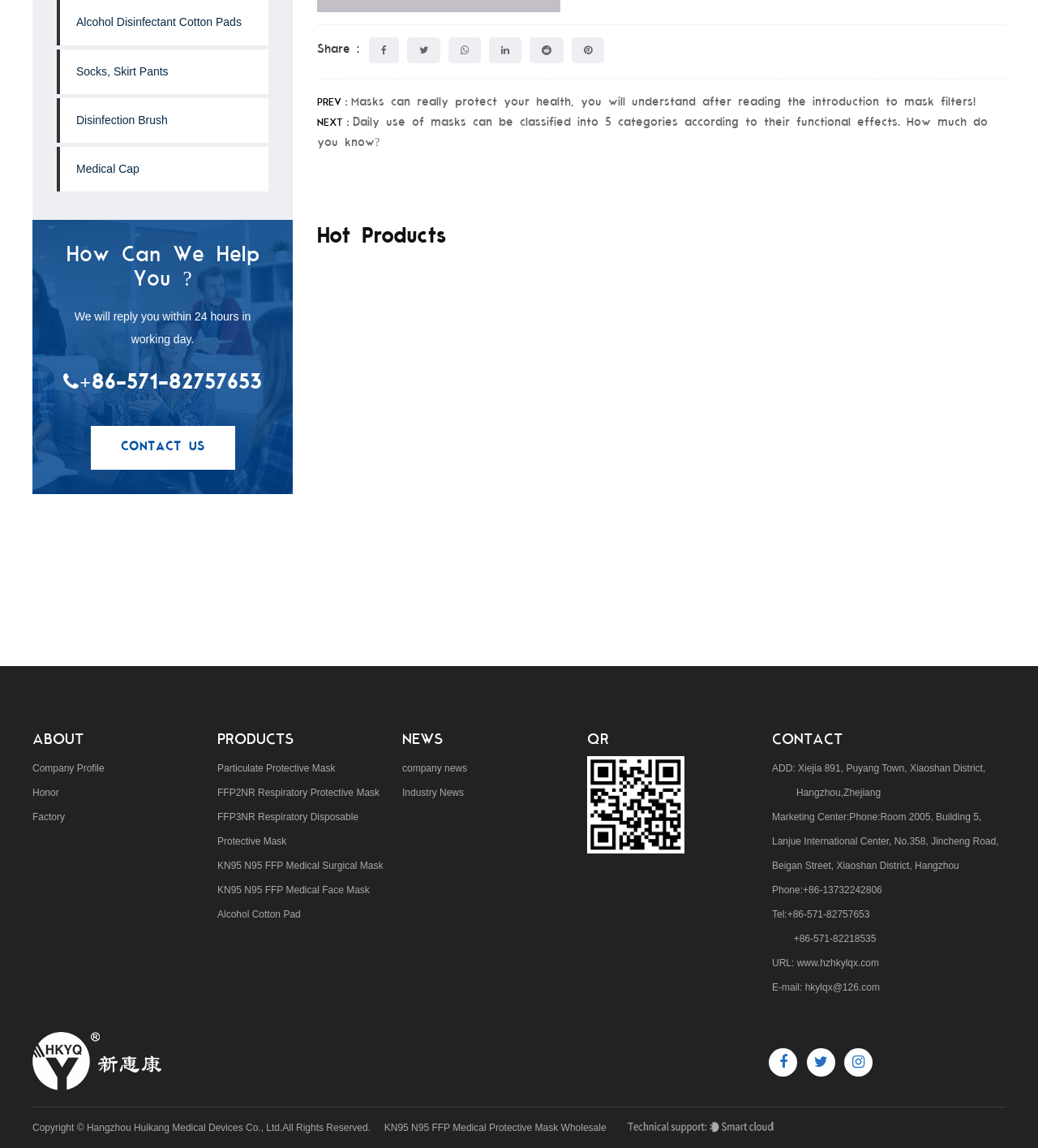Pinpoint the bounding box coordinates of the clickable element needed to complete the instruction: "Contact us through phone number +86-571-82757653". The coordinates should be provided as four float numbers between 0 and 1: [left, top, right, bottom].

[0.055, 0.32, 0.259, 0.35]